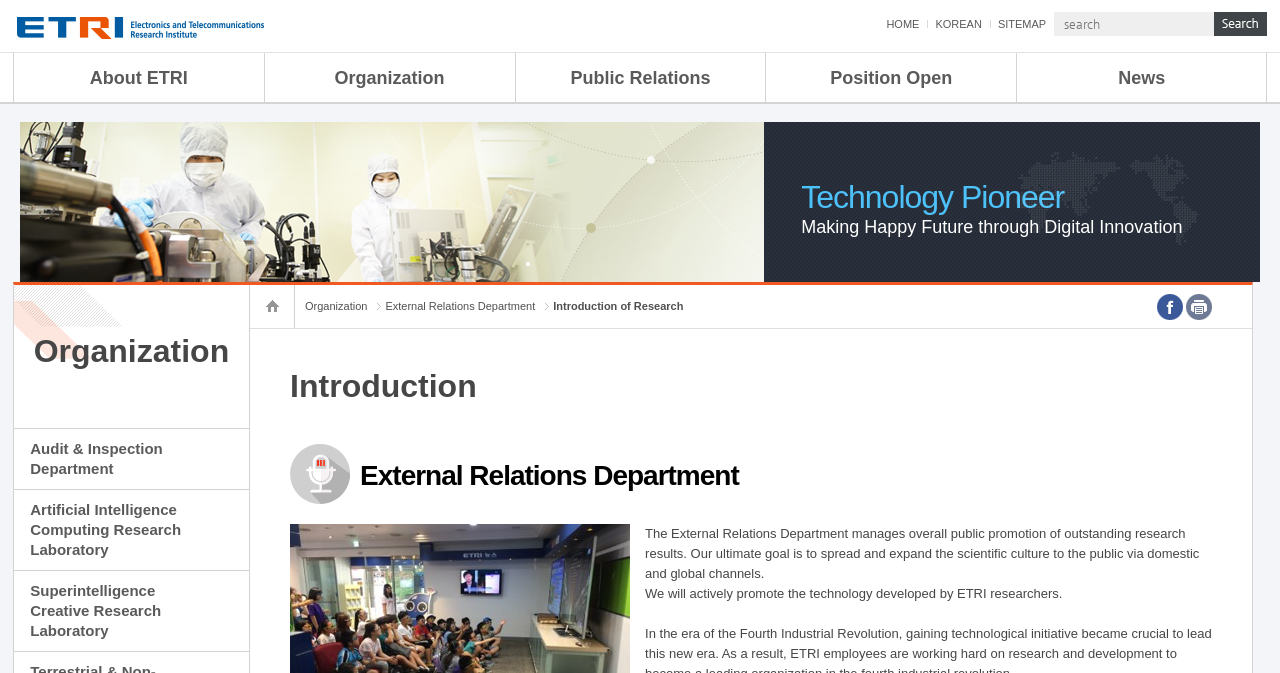What is the position of the 'HOME' link?
Refer to the screenshot and deliver a thorough answer to the question presented.

The answer can be found by analyzing the bounding box coordinates of the 'HOME' link element, which is located at [0.686, 0.018, 0.725, 0.053], indicating that it is positioned at the top right of the webpage.